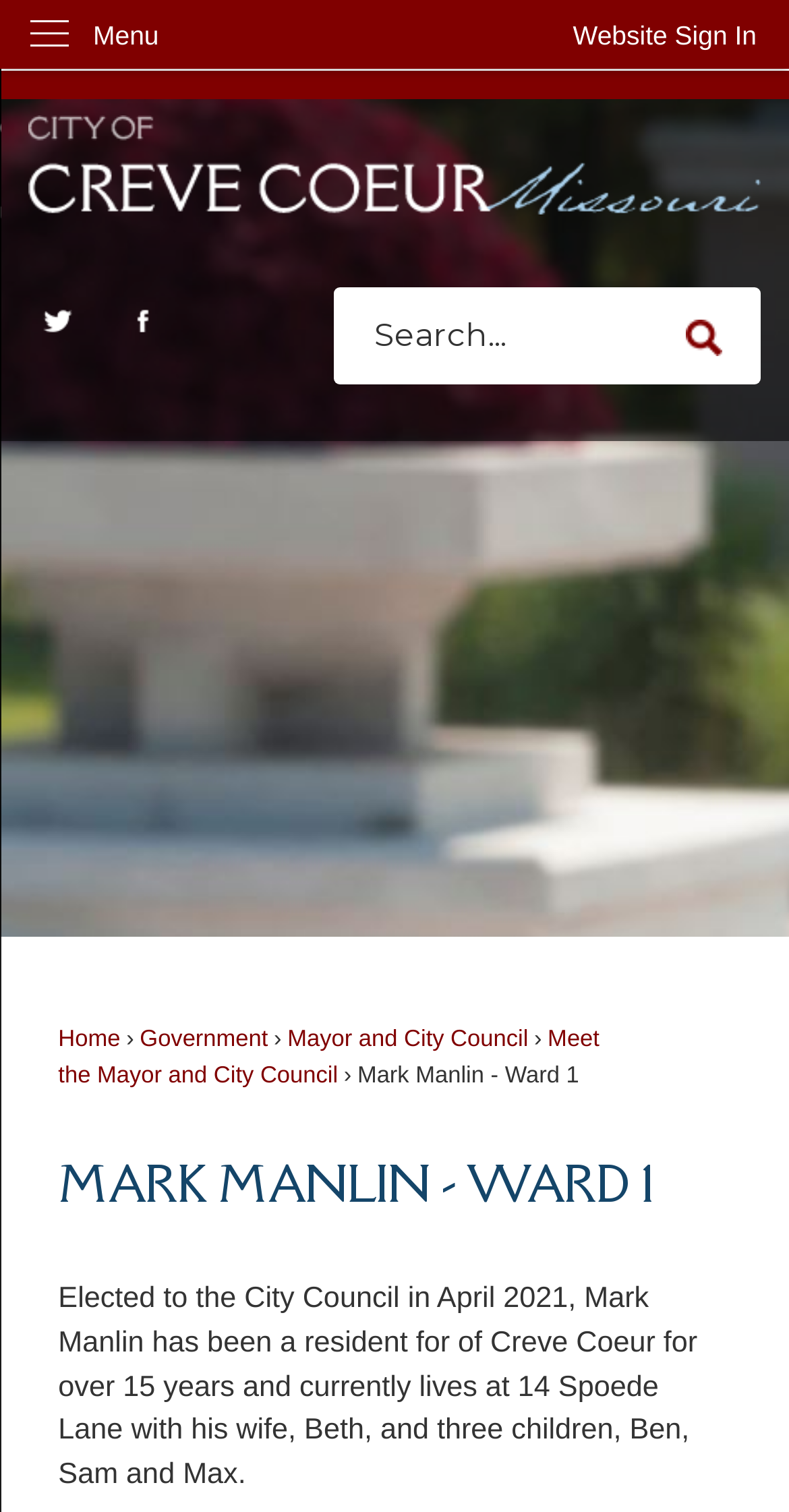Please locate the bounding box coordinates of the element that should be clicked to achieve the given instruction: "Sign in to the website".

[0.685, 0.0, 1.0, 0.047]